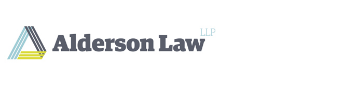Please examine the image and answer the question with a detailed explanation:
What shape is formed by the gradient lines?

The gradient lines in shades of blue, yellow, and gray form a stylized triangular shape, which is a distinct design element in the logo.